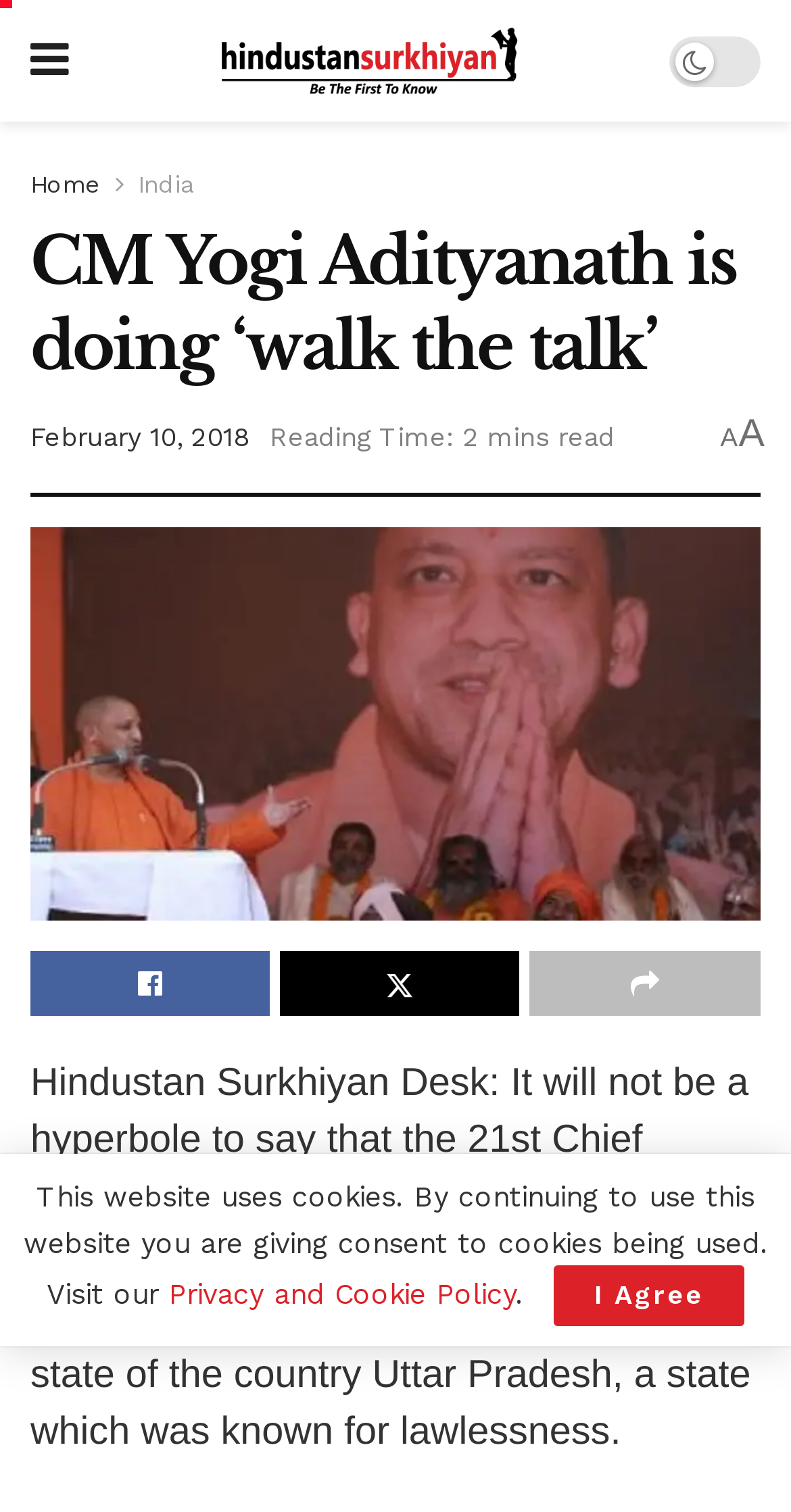What is the reading time of the article?
Make sure to answer the question with a detailed and comprehensive explanation.

The answer can be found in the text 'Reading Time: 2 mins read' which is located below the title of the article and the date 'February 10, 2018'.